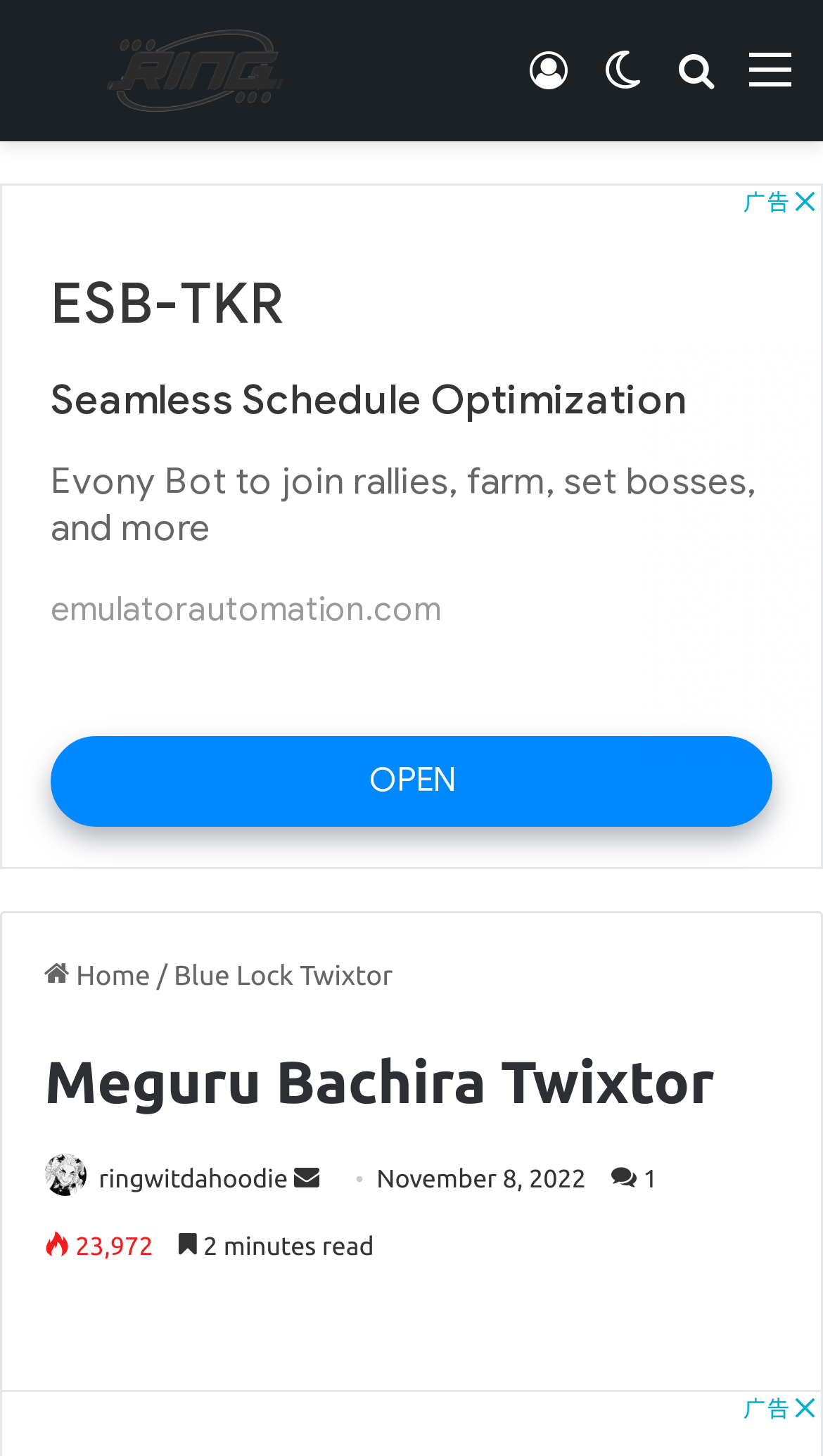Locate the bounding box coordinates of the element I should click to achieve the following instruction: "Shop online now".

None